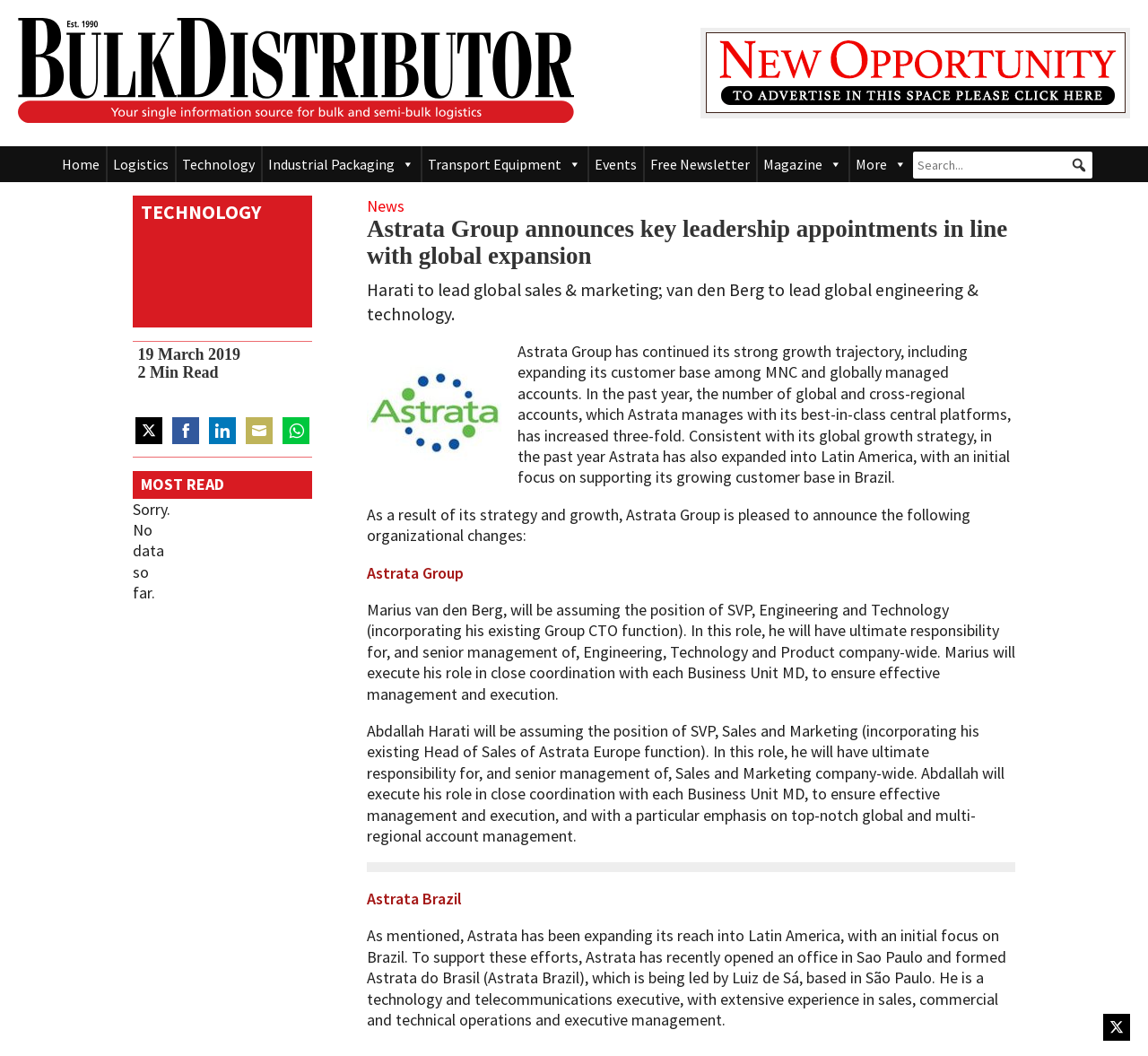Identify the bounding box coordinates for the UI element that matches this description: "Magazine".

[0.659, 0.138, 0.739, 0.172]